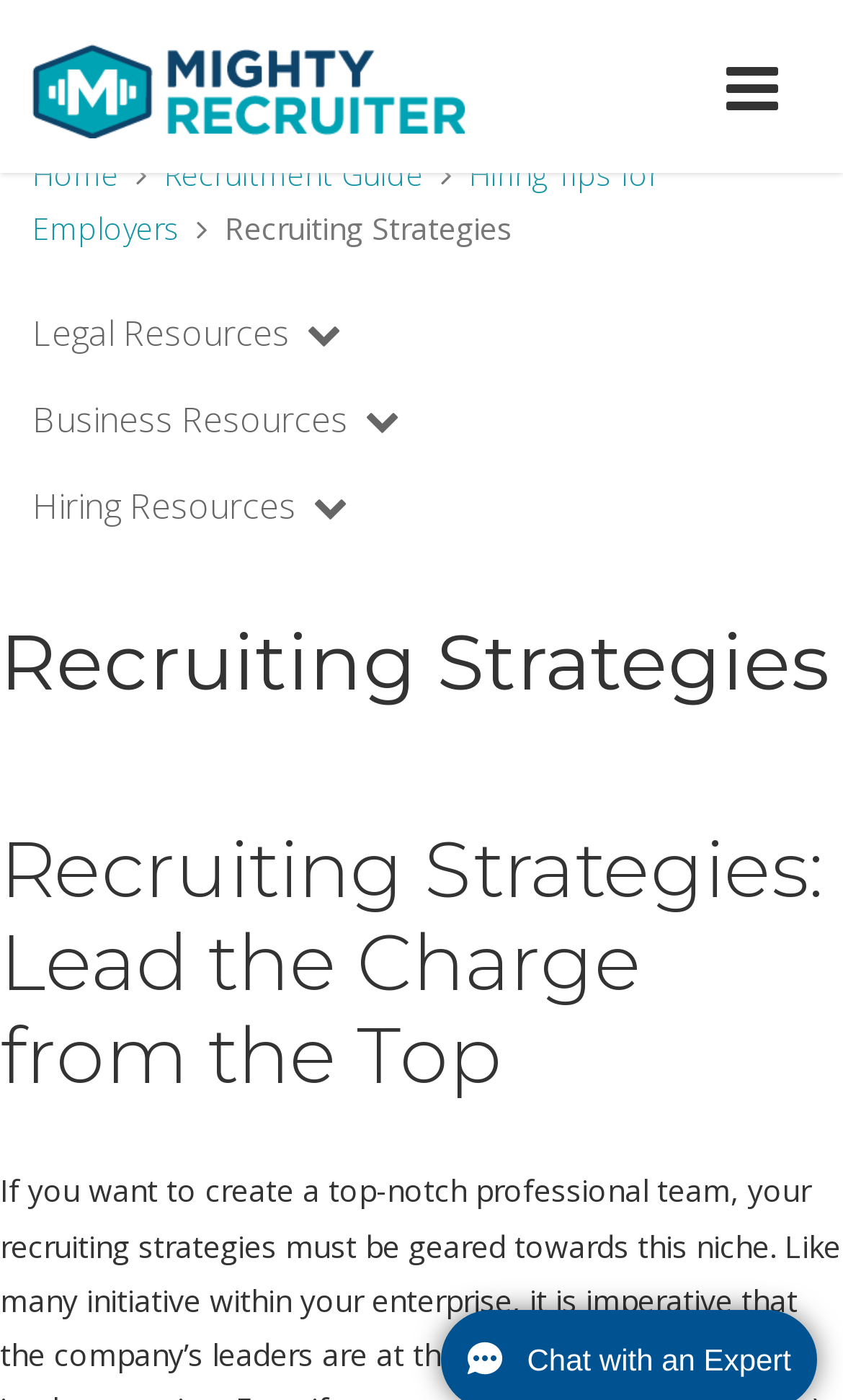Given the following UI element description: "MightyRecruiter", find the bounding box coordinates in the webpage screenshot.

[0.038, 0.031, 0.551, 0.097]